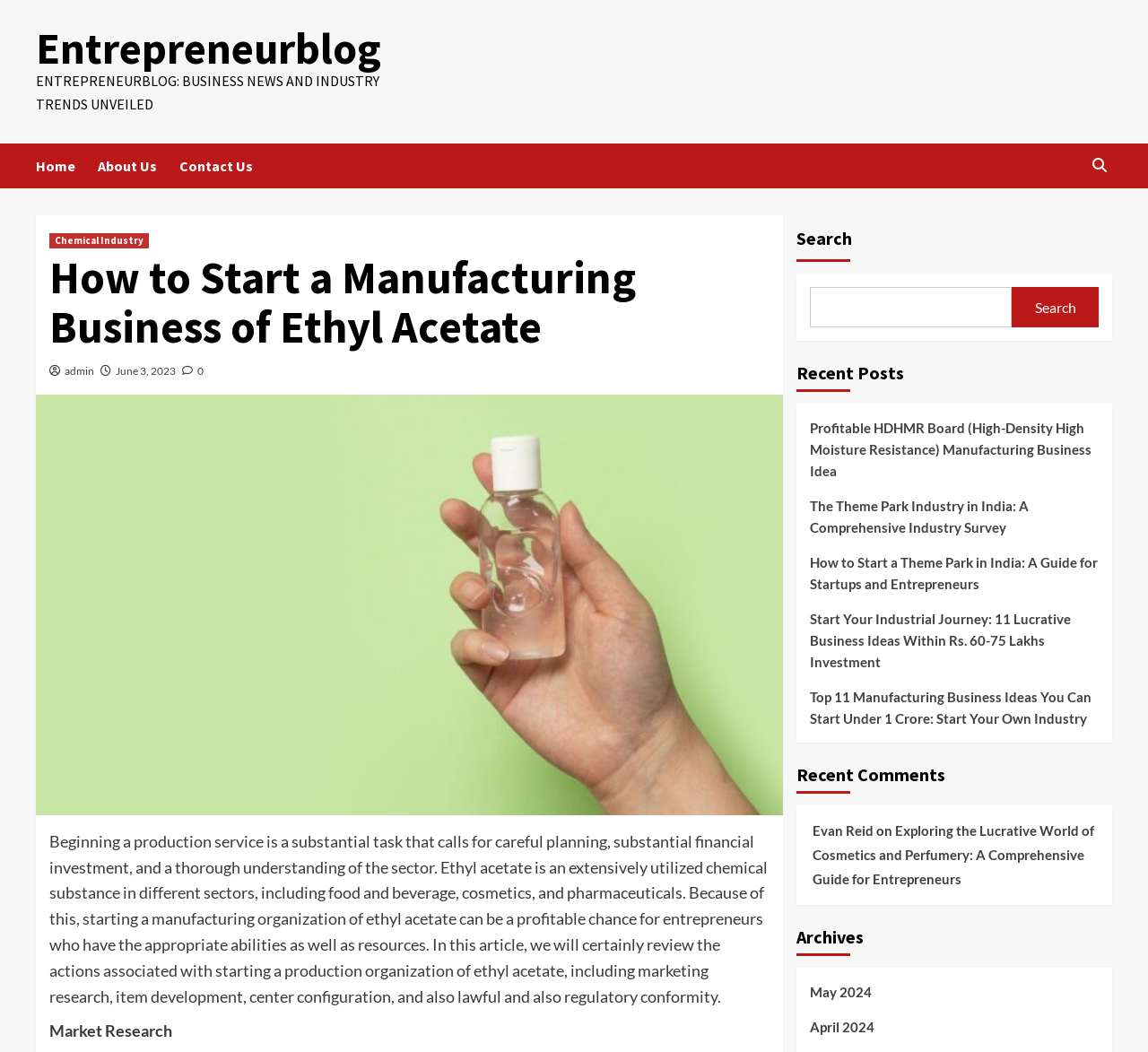Highlight the bounding box coordinates of the element that should be clicked to carry out the following instruction: "Search for a topic". The coordinates must be given as four float numbers ranging from 0 to 1, i.e., [left, top, right, bottom].

[0.693, 0.204, 0.969, 0.323]